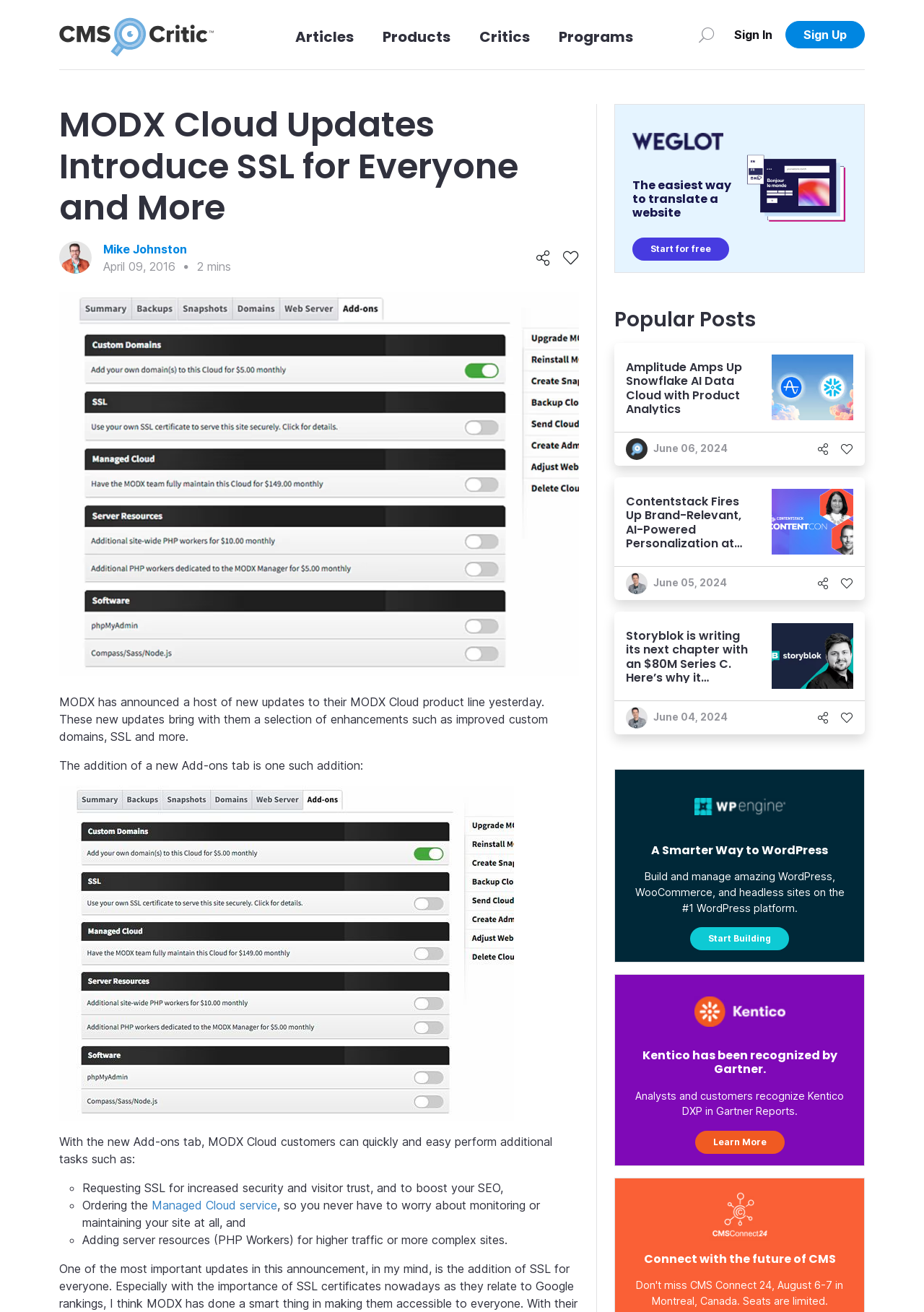Specify the bounding box coordinates of the area that needs to be clicked to achieve the following instruction: "Sign In to your account".

[0.78, 0.016, 0.85, 0.037]